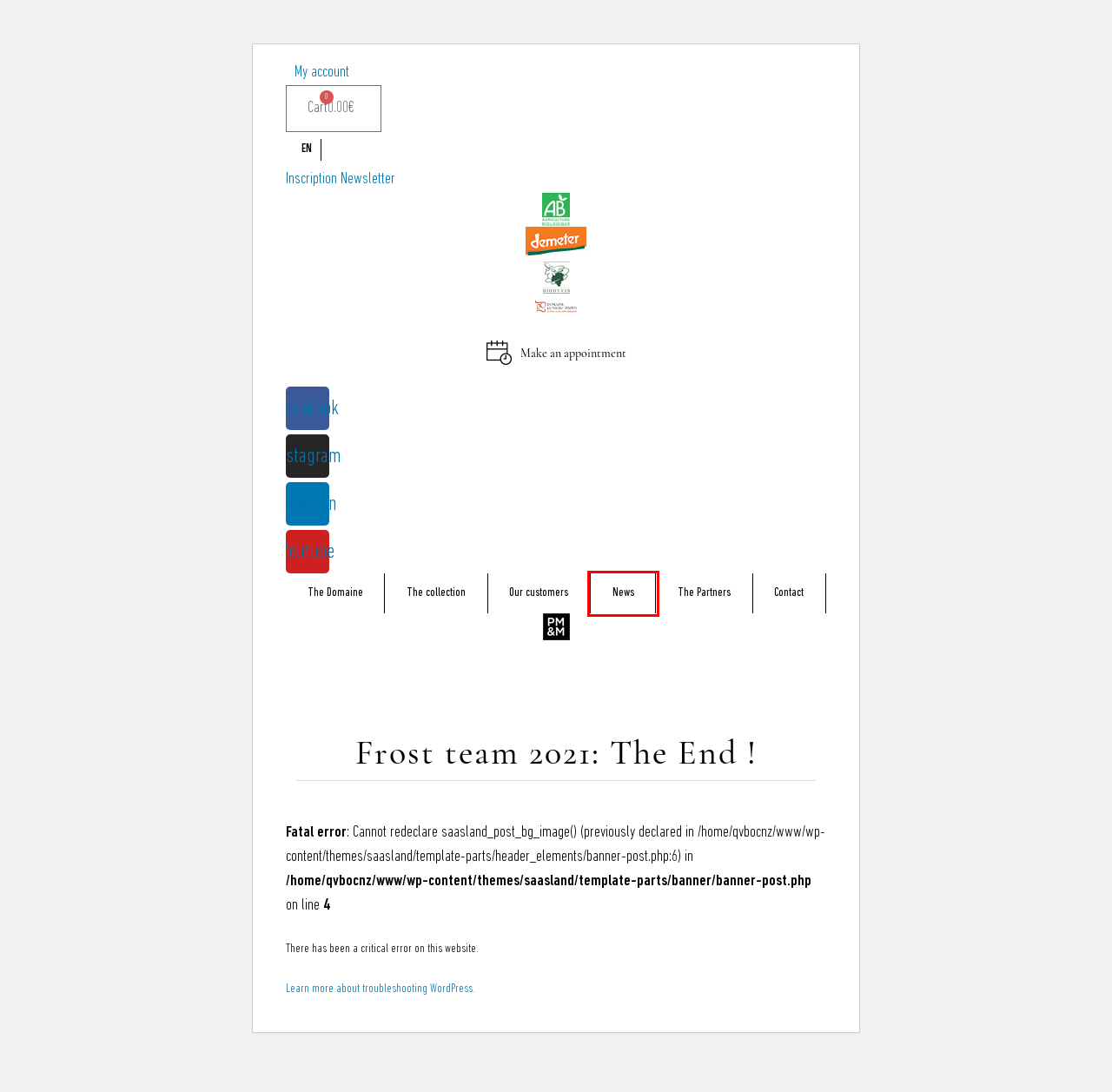You are provided with a screenshot of a webpage that includes a red rectangle bounding box. Please choose the most appropriate webpage description that matches the new webpage after clicking the element within the red bounding box. Here are the candidates:
A. Our News - Domaine Luneau-Papin
B. Our Partners - Domaine Luneau-Papin
C. Our Customers - Domaine Luneau-Papin
D. Demeter - Label de la biodynamie
E. Accueil
F. The Winery - Domaine Luneau-Papin
G. FAQ Troubleshooting – Documentation – WordPress.org
H. Mon Compte - Domaine Luneau Papin

A